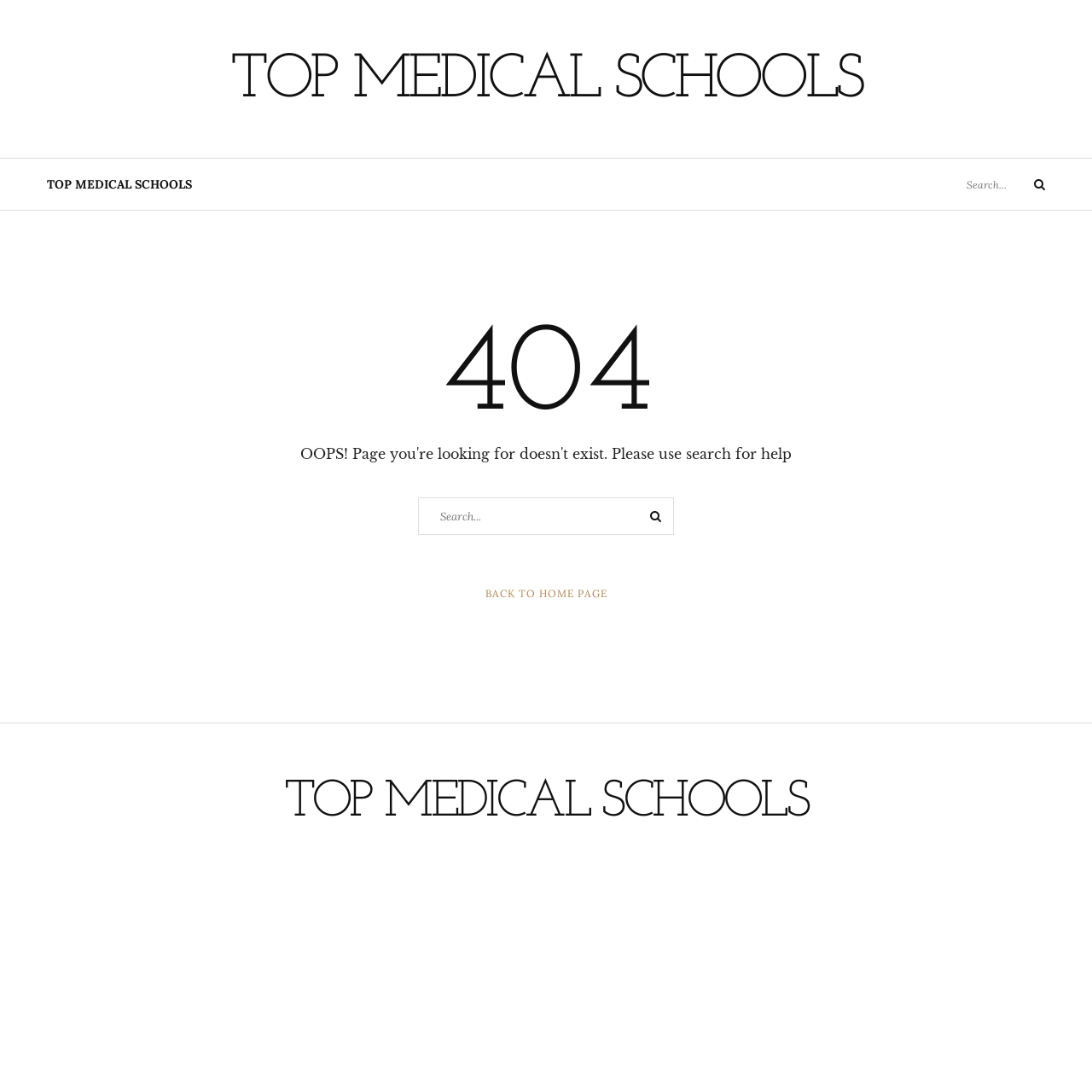What is the alternative action provided?
Please provide a comprehensive answer based on the contents of the image.

The webpage provides an alternative action, which is to go 'Back to home page', indicating that the user can navigate back to the home page if they encounter a page not found error.